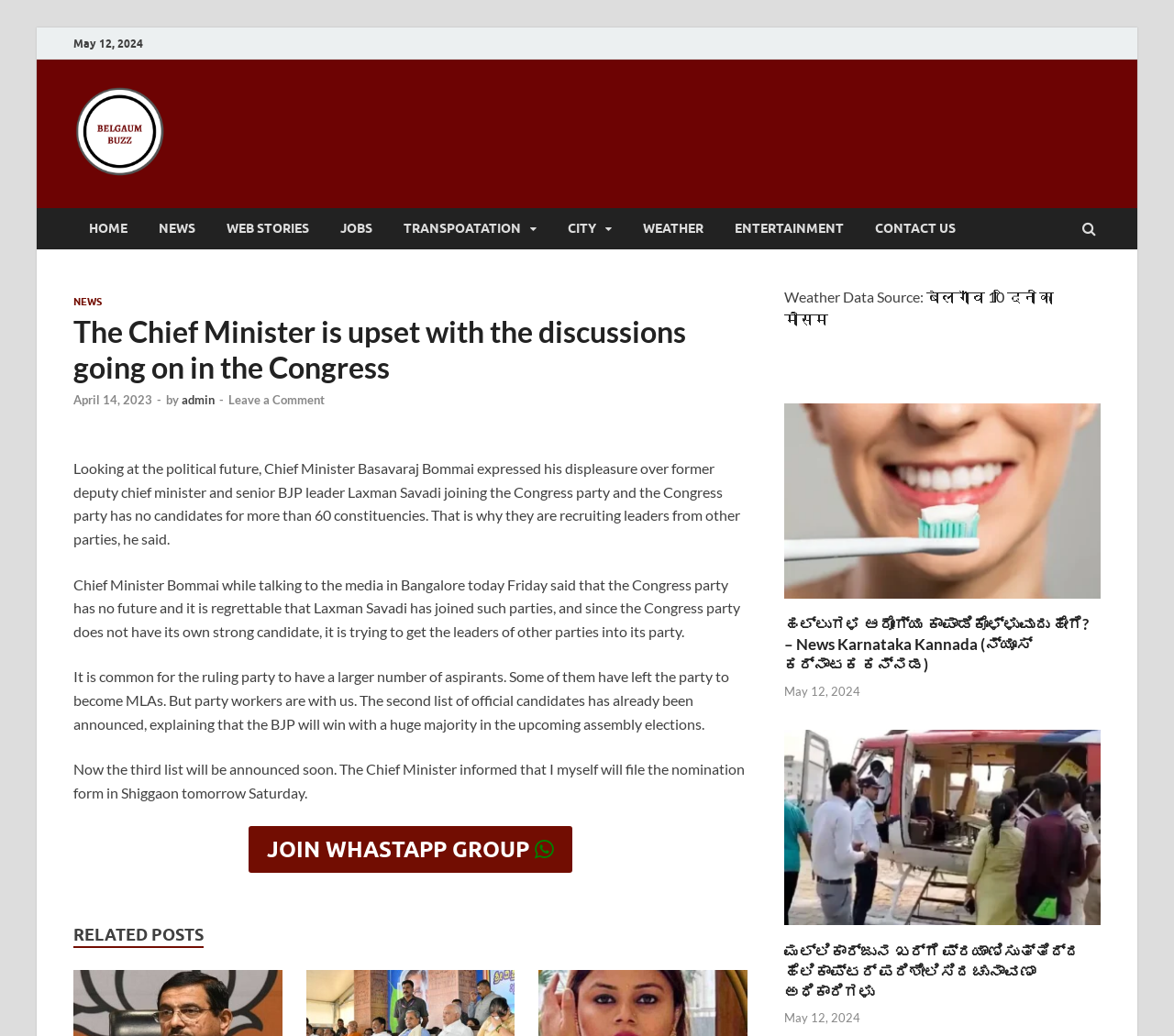How many navigation links are there at the top of the webpage?
Using the image as a reference, answer the question with a short word or phrase.

8